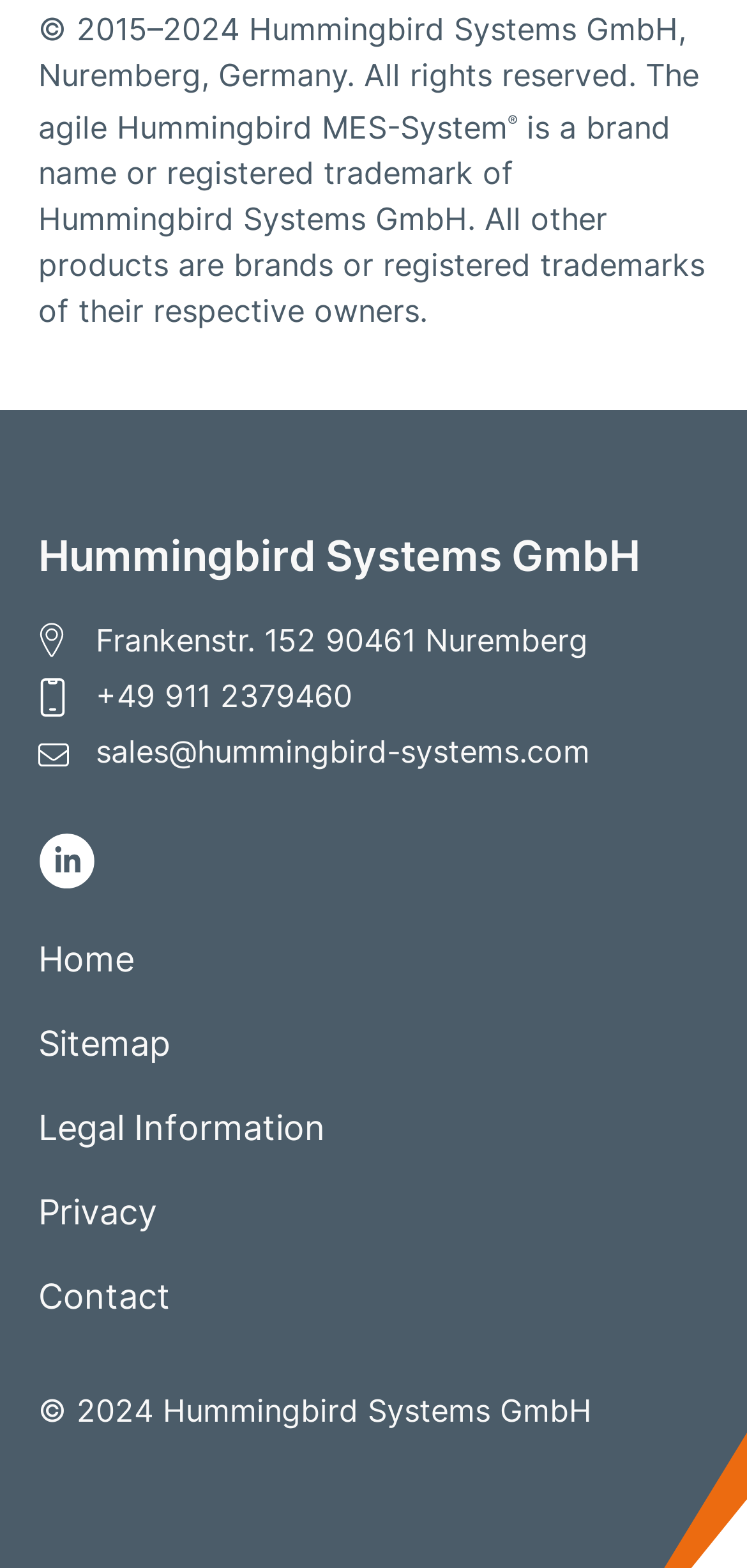Answer the question using only one word or a concise phrase: What is the address of the company?

Frankenstr. 152, 90461 Nuremberg